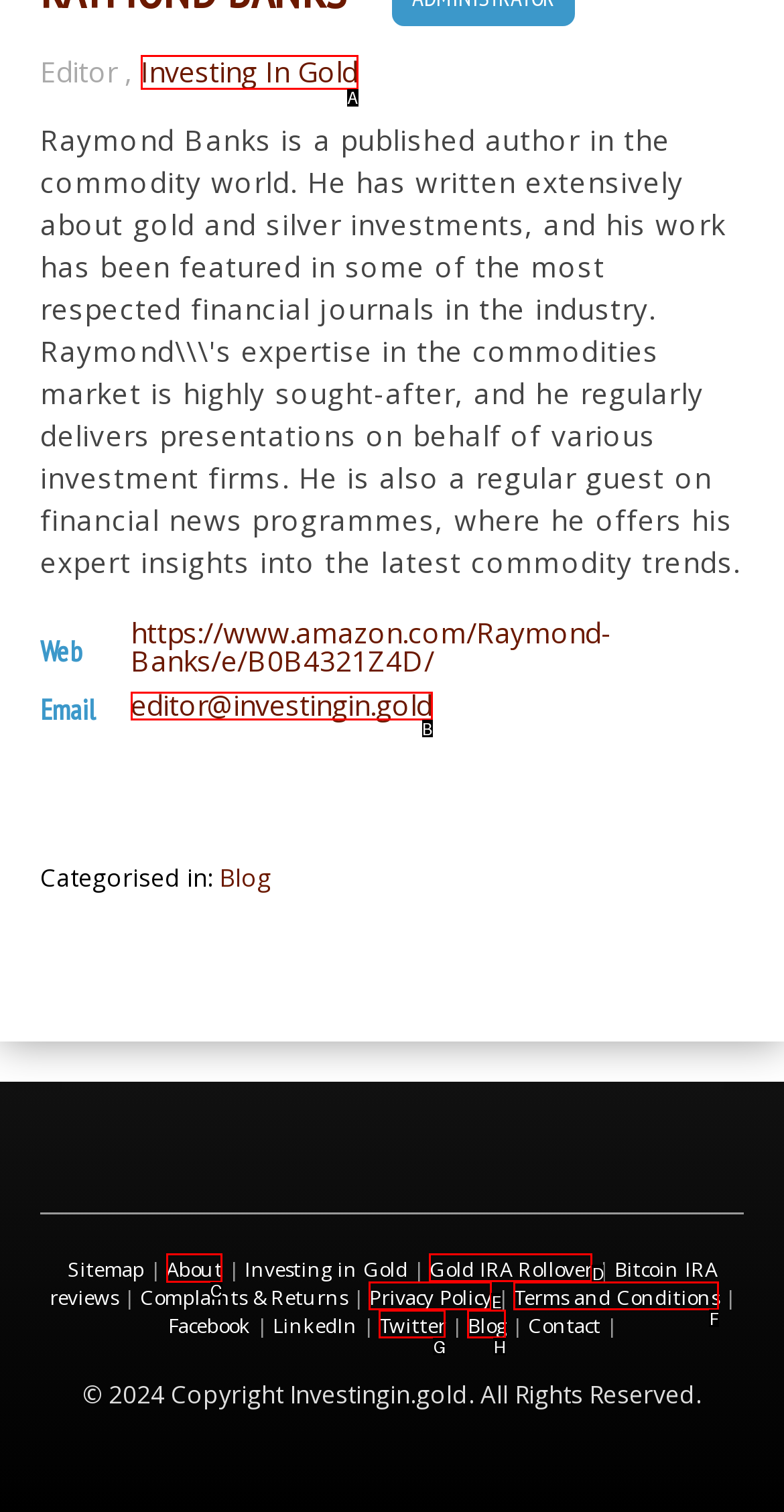Select the correct UI element to click for this task: sort results.
Answer using the letter from the provided options.

None